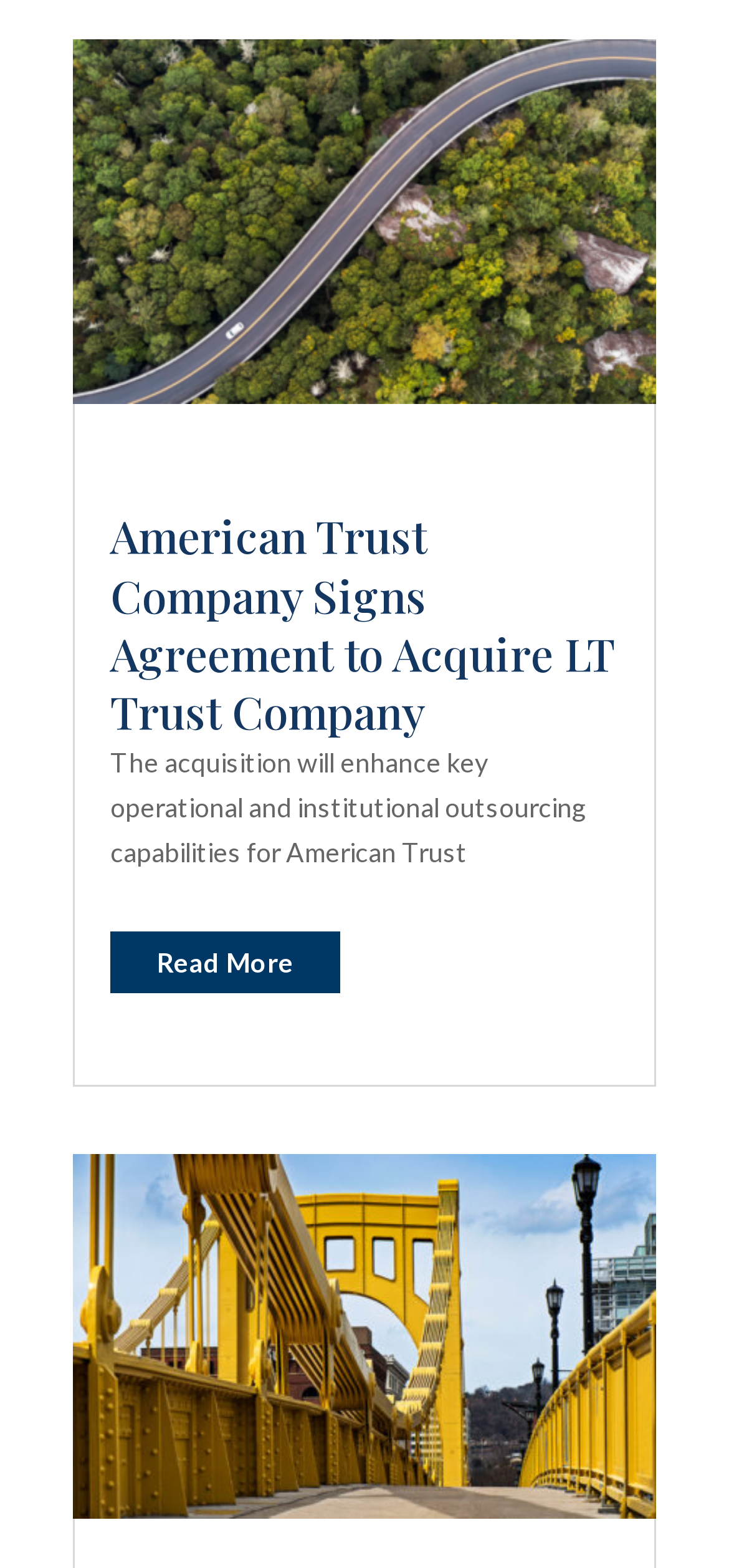Give the bounding box coordinates for the element described as: "alt="Beach House"".

None